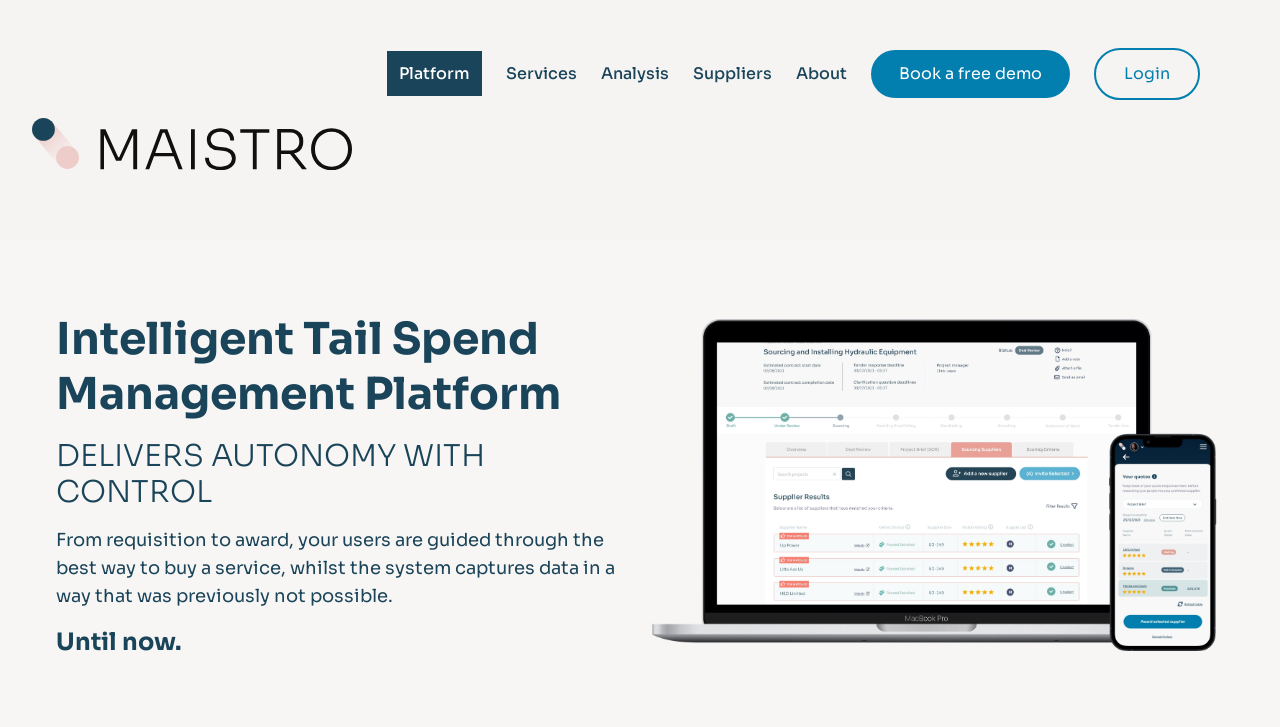Specify the bounding box coordinates of the element's area that should be clicked to execute the given instruction: "Click the 'Platform' link". The coordinates should be four float numbers between 0 and 1, i.e., [left, top, right, bottom].

[0.302, 0.07, 0.377, 0.132]